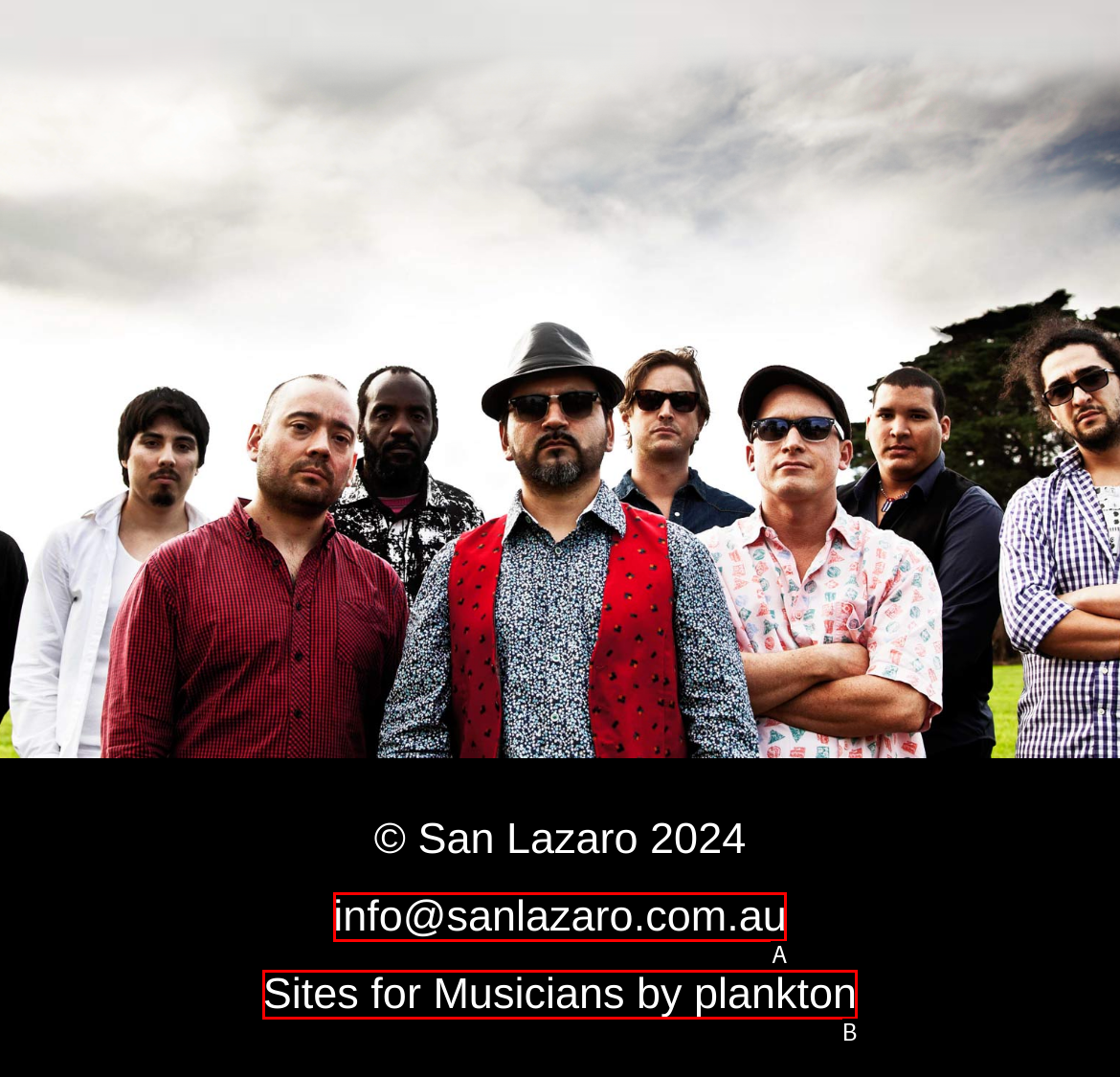From the options shown, which one fits the description: info@sanlazaro.com.au? Respond with the appropriate letter.

A